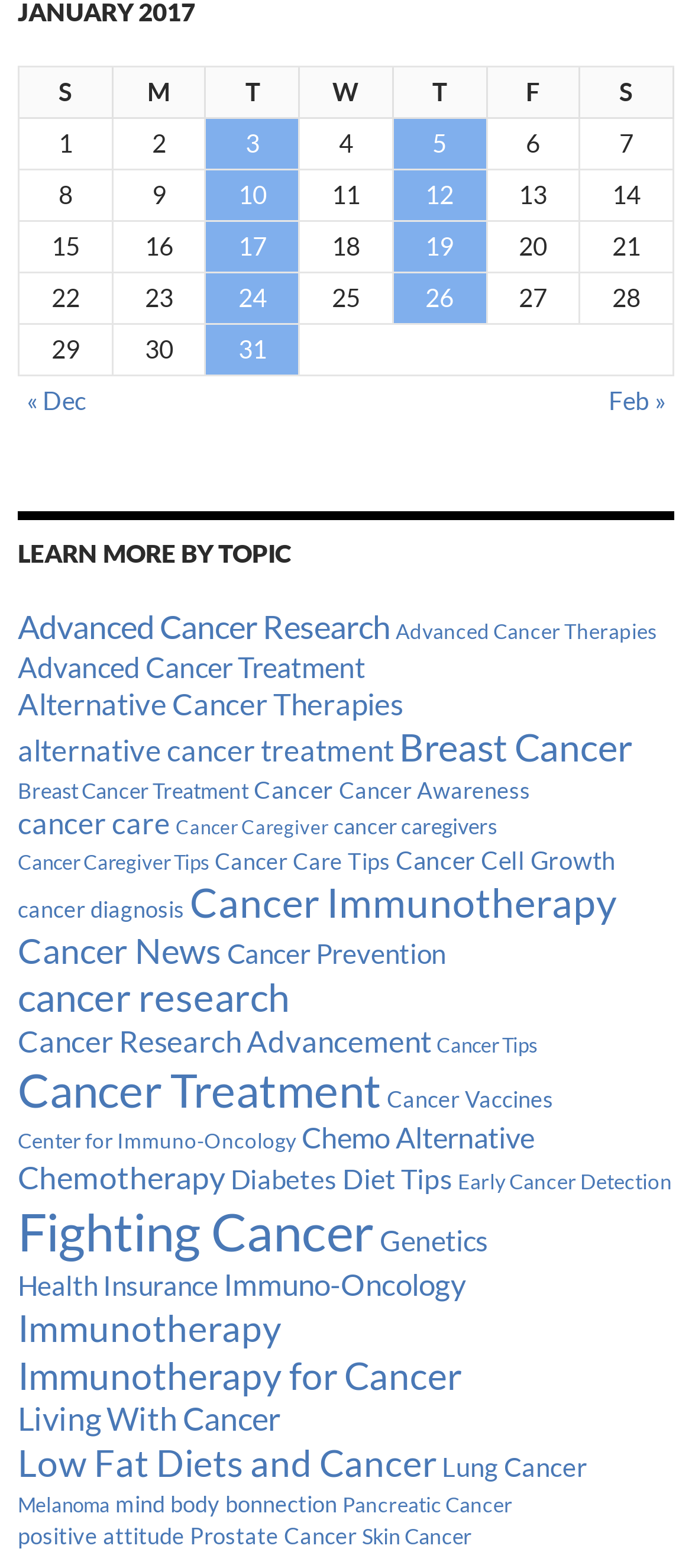Locate the UI element that matches the description Feb » in the webpage screenshot. Return the bounding box coordinates in the format (top-left x, top-left y, bottom-right x, bottom-right y), with values ranging from 0 to 1.

[0.879, 0.246, 0.962, 0.265]